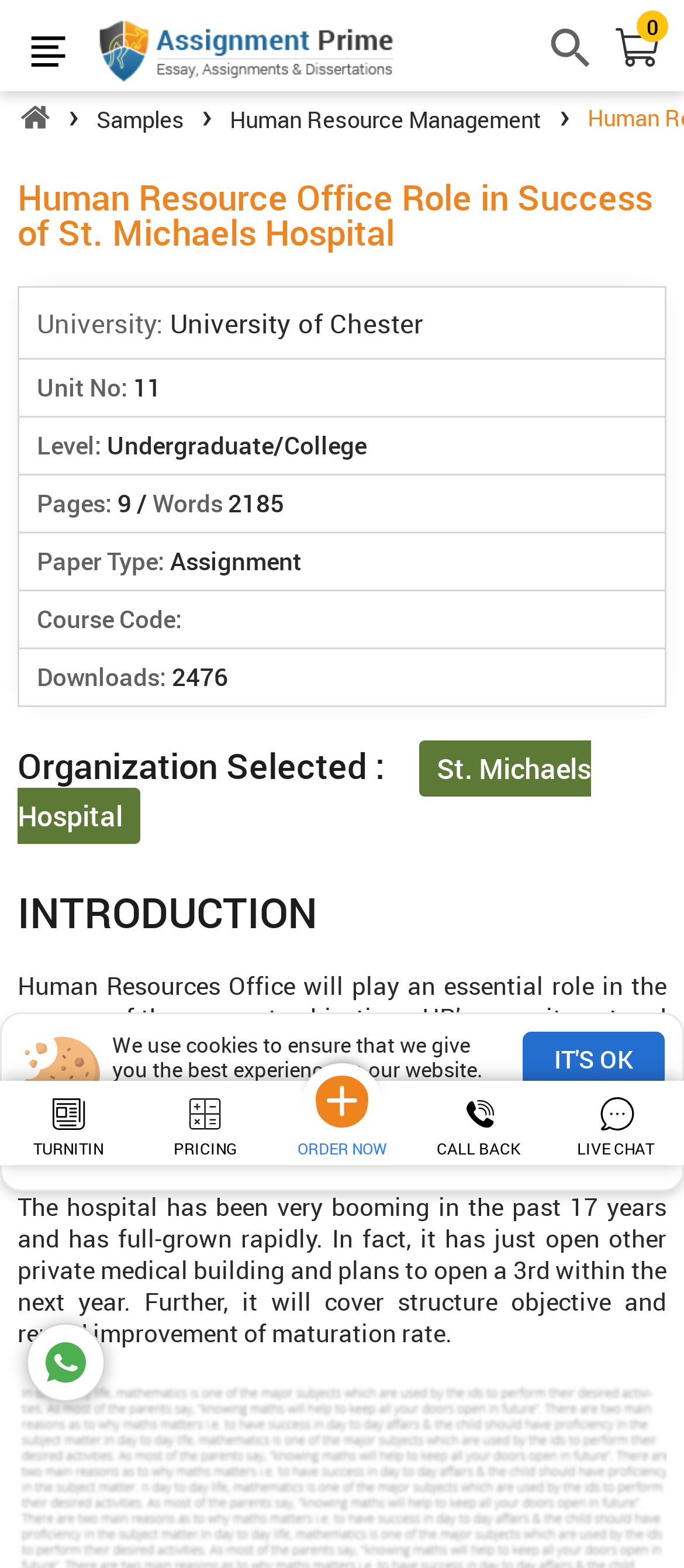Give the bounding box coordinates for the element described as: "parent_node: 0 title="Assignment Help online"".

[0.136, 0.009, 0.585, 0.055]